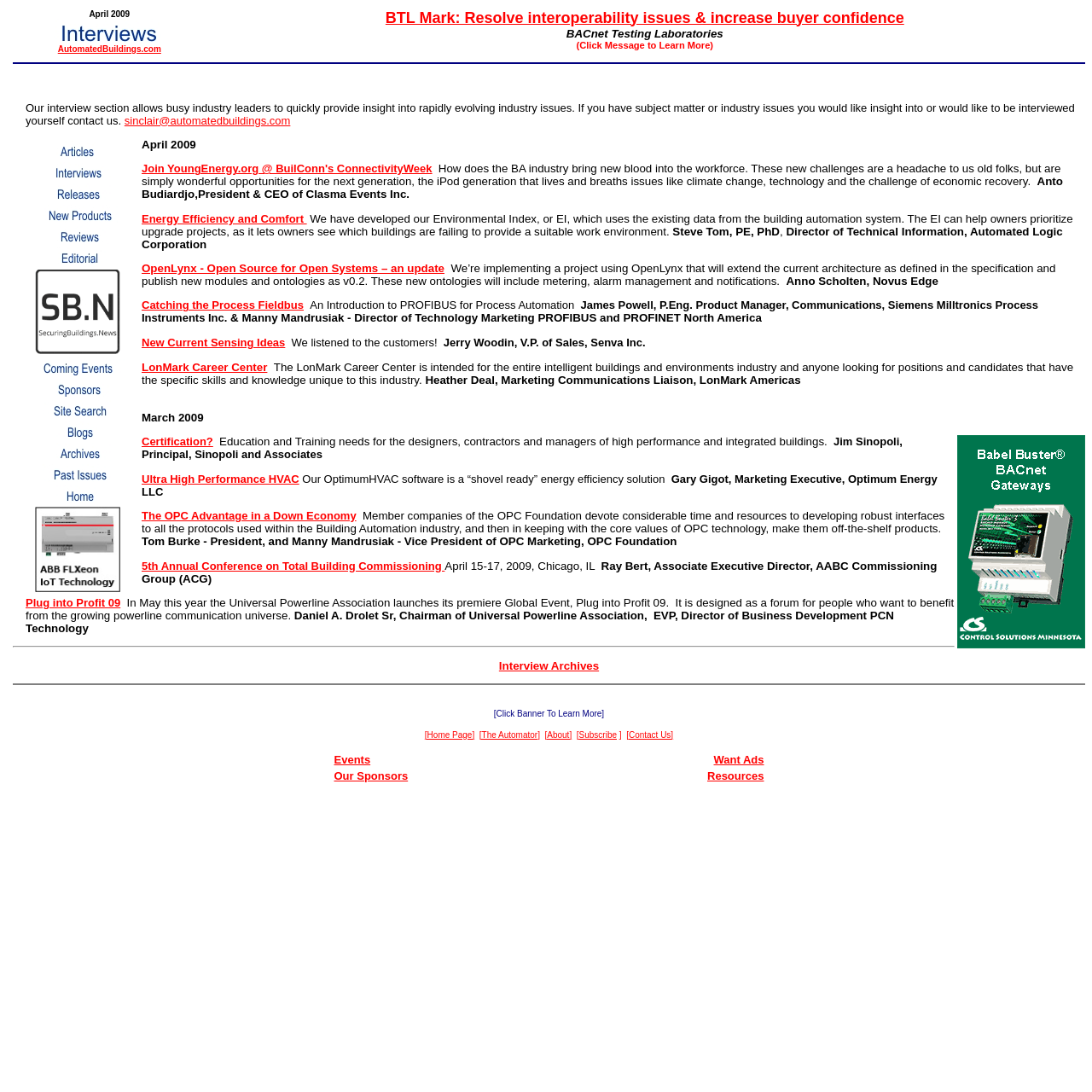What is the purpose of the interview section?
Utilize the image to construct a detailed and well-explained answer.

Based on the static text 'Our interview section allows busy industry leaders to quickly provide insight into rapidly evolving industry issues.', it can be inferred that the purpose of the interview section is to provide insight into industry issues.